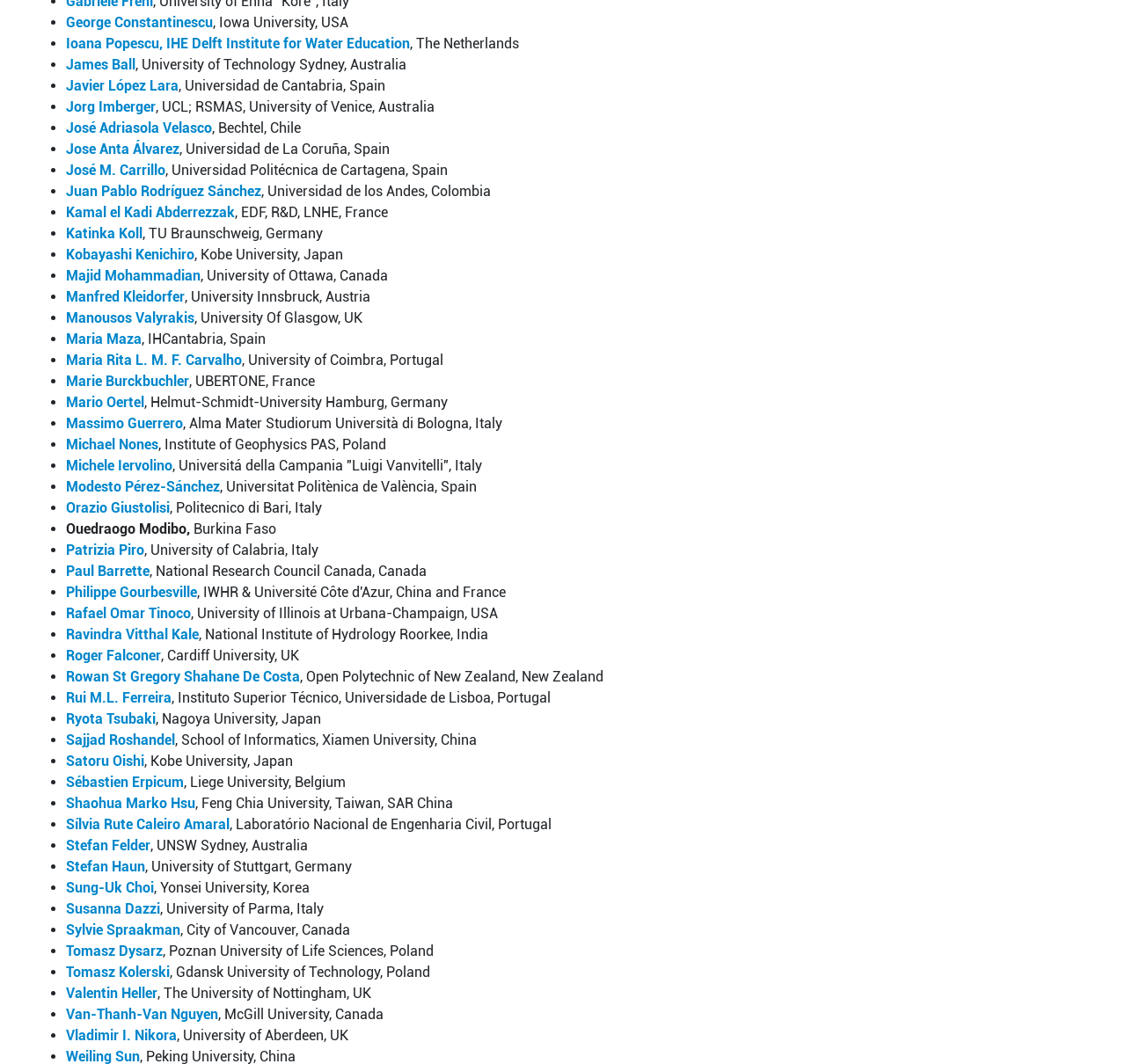Locate the UI element described as follows: "Jose Anta Álvarez". Return the bounding box coordinates as four float numbers between 0 and 1 in the order [left, top, right, bottom].

[0.059, 0.132, 0.159, 0.148]